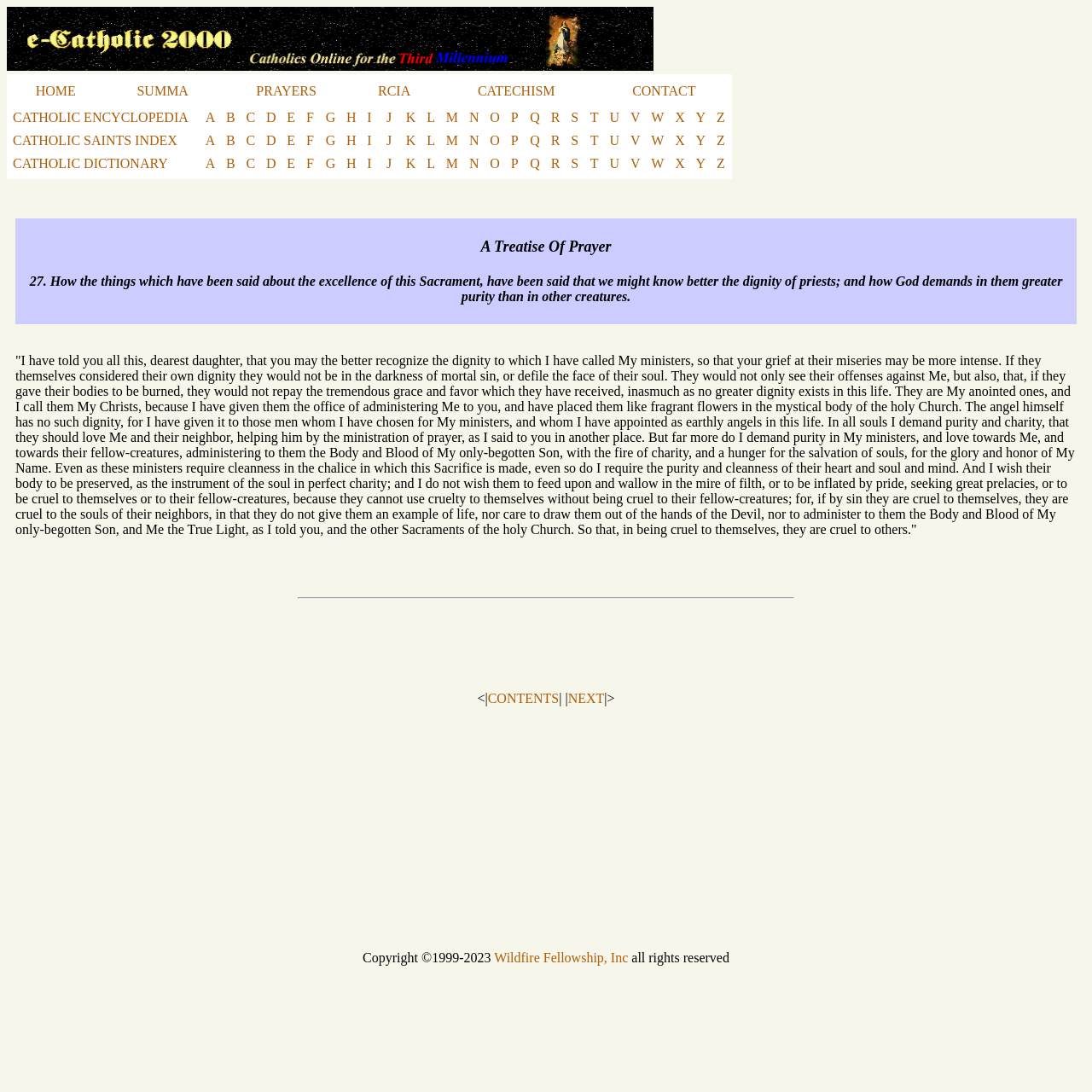Answer the question in one word or a short phrase:
How many tables are there on the webpage?

3